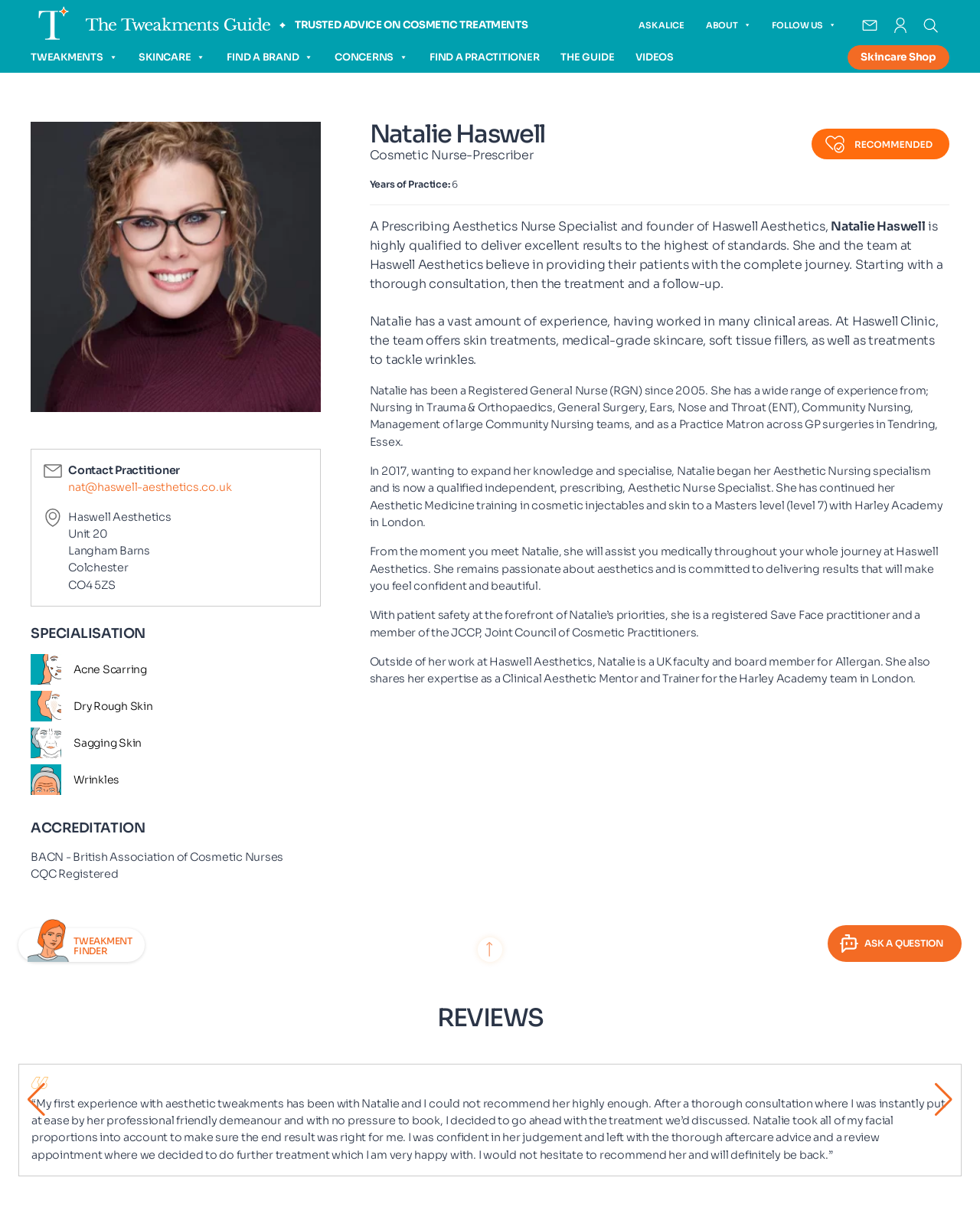Please identify the coordinates of the bounding box that should be clicked to fulfill this instruction: "Learn more about acne scarring treatment".

[0.031, 0.536, 0.327, 0.561]